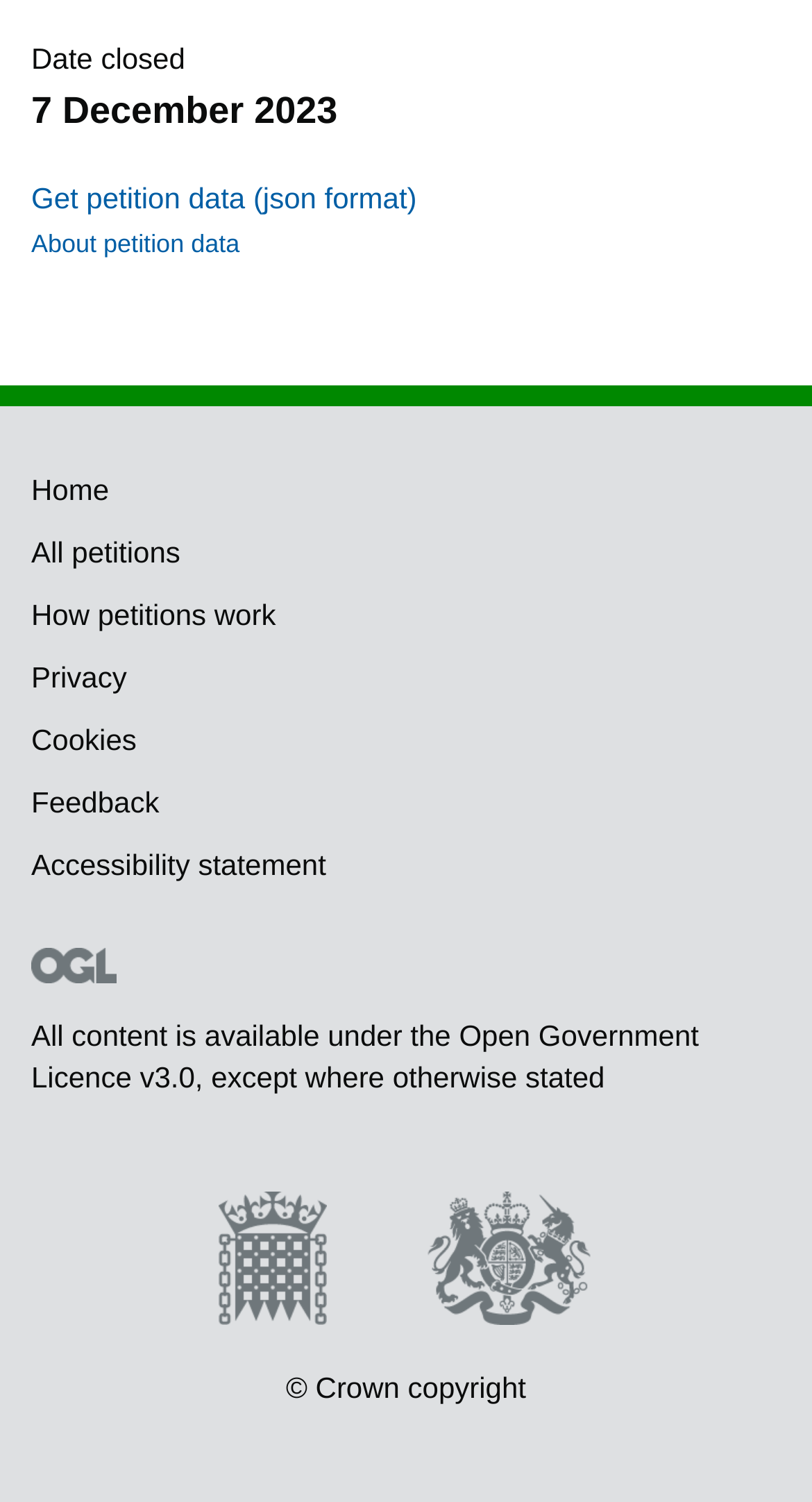Refer to the image and answer the question with as much detail as possible: What is the licence under which the content is available?

The licence under which the content is available is mentioned in the static text element 'All content is available under the Open Government Licence', which is located at the bottom of the webpage, with a bounding box coordinate of [0.038, 0.678, 0.565, 0.7].